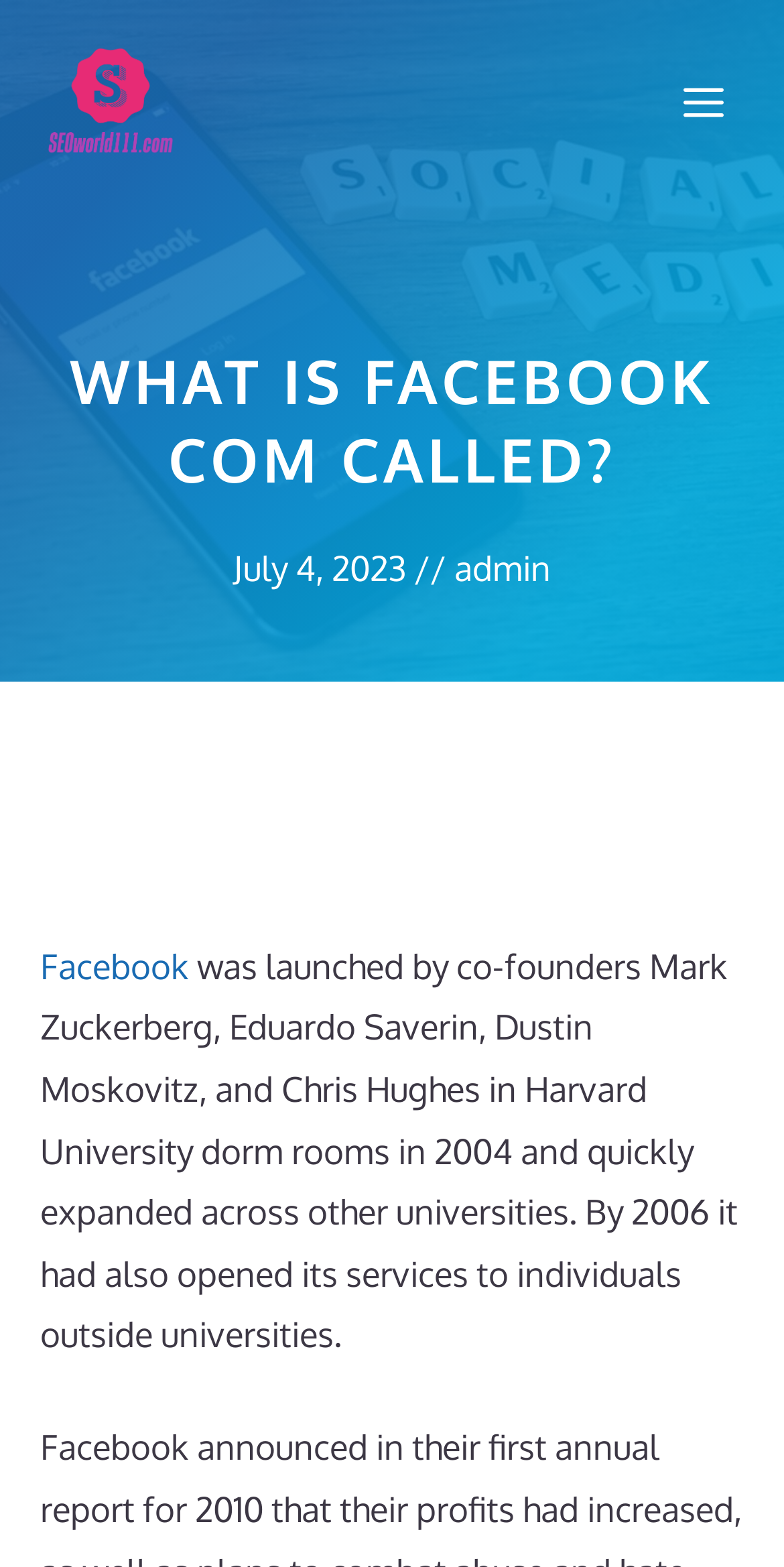Determine the bounding box coordinates of the UI element that matches the following description: "title="SEOworld111"". The coordinates should be four float numbers between 0 and 1 in the format [left, top, right, bottom].

[0.051, 0.013, 0.23, 0.115]